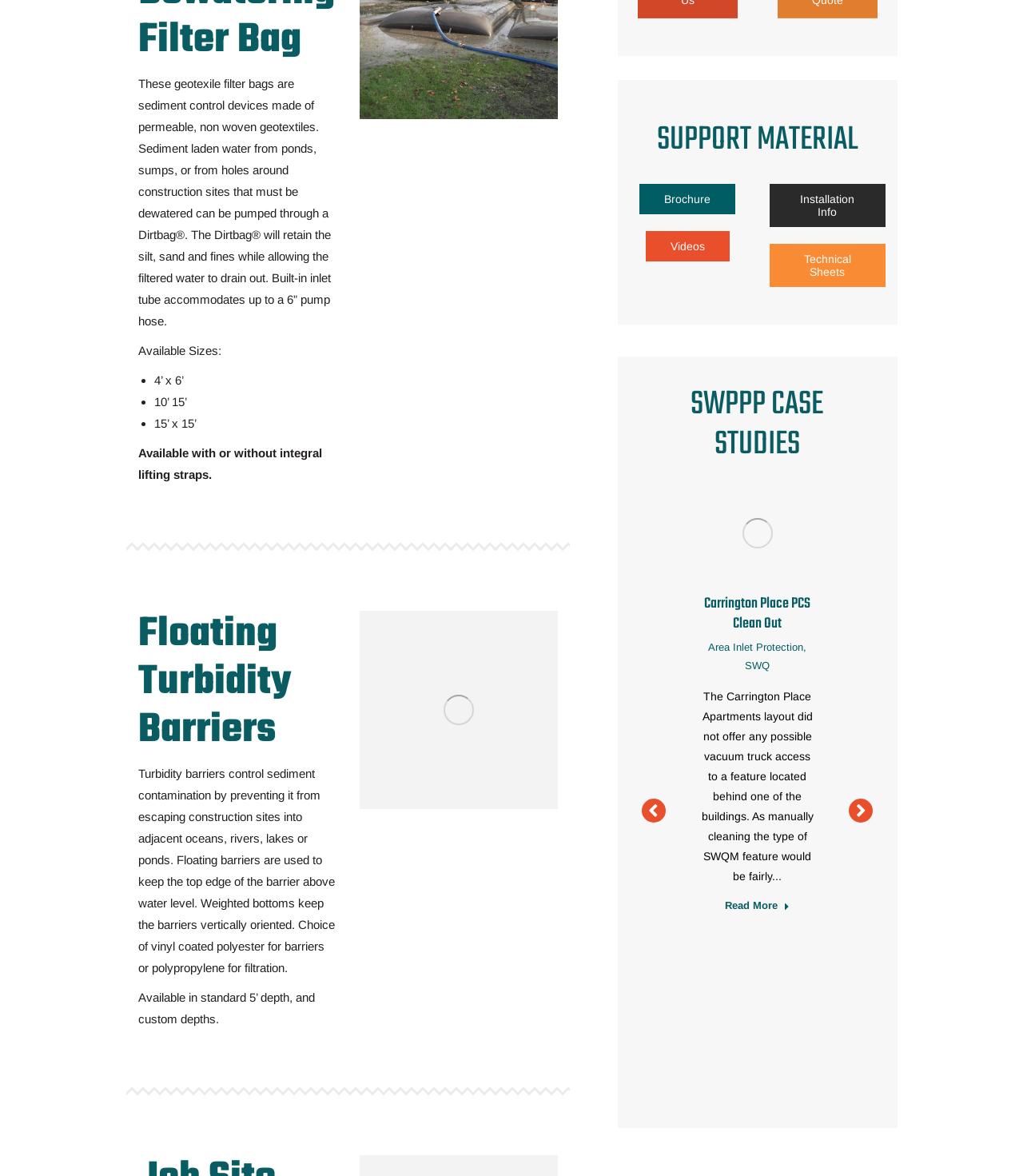How many case studies are presented on this webpage?
Based on the image, please offer an in-depth response to the question.

There are three case studies presented on this webpage, namely Birnamwood Drive, Bagby Street, and Camellia, each with its own description and links to related topics.